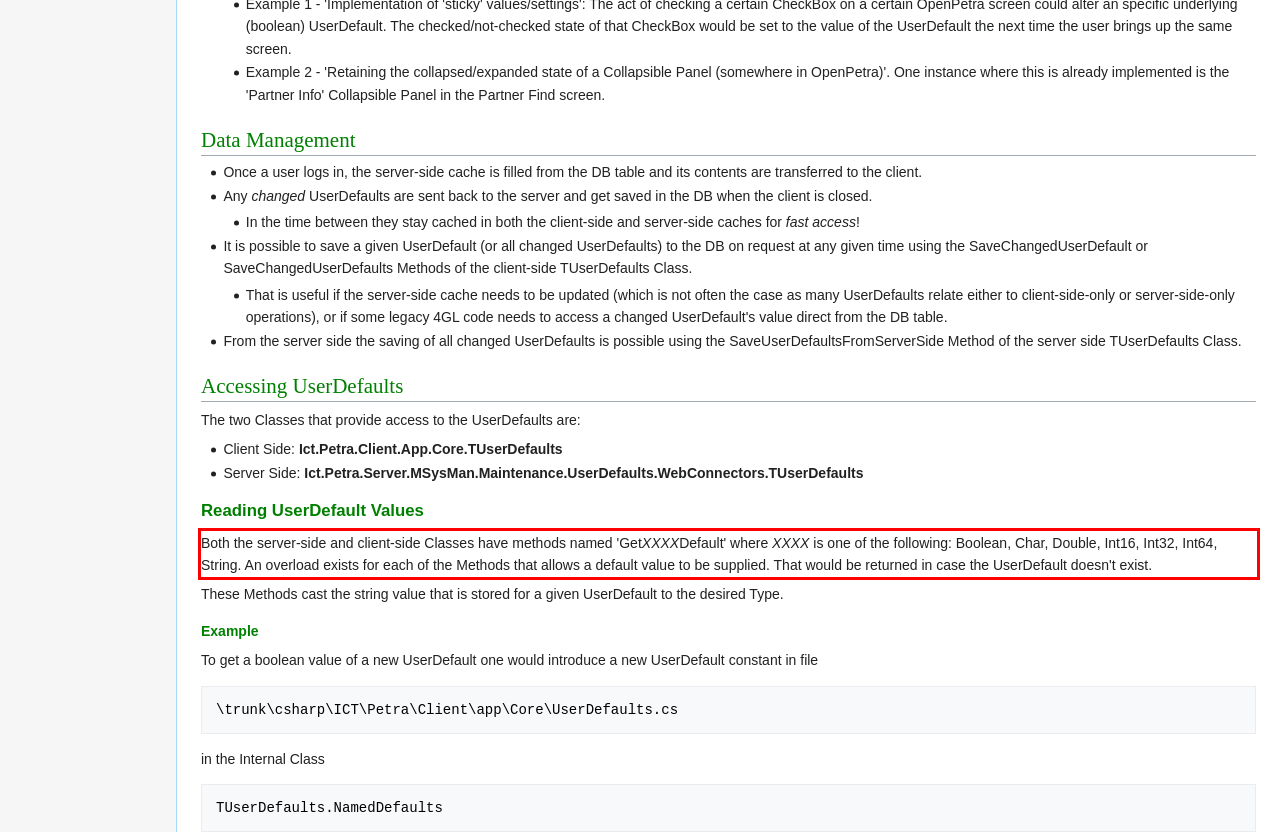Extract and provide the text found inside the red rectangle in the screenshot of the webpage.

Both the server-side and client-side Classes have methods named 'GetXXXXDefault' where XXXX is one of the following: Boolean, Char, Double, Int16, Int32, Int64, String. An overload exists for each of the Methods that allows a default value to be supplied. That would be returned in case the UserDefault doesn't exist.